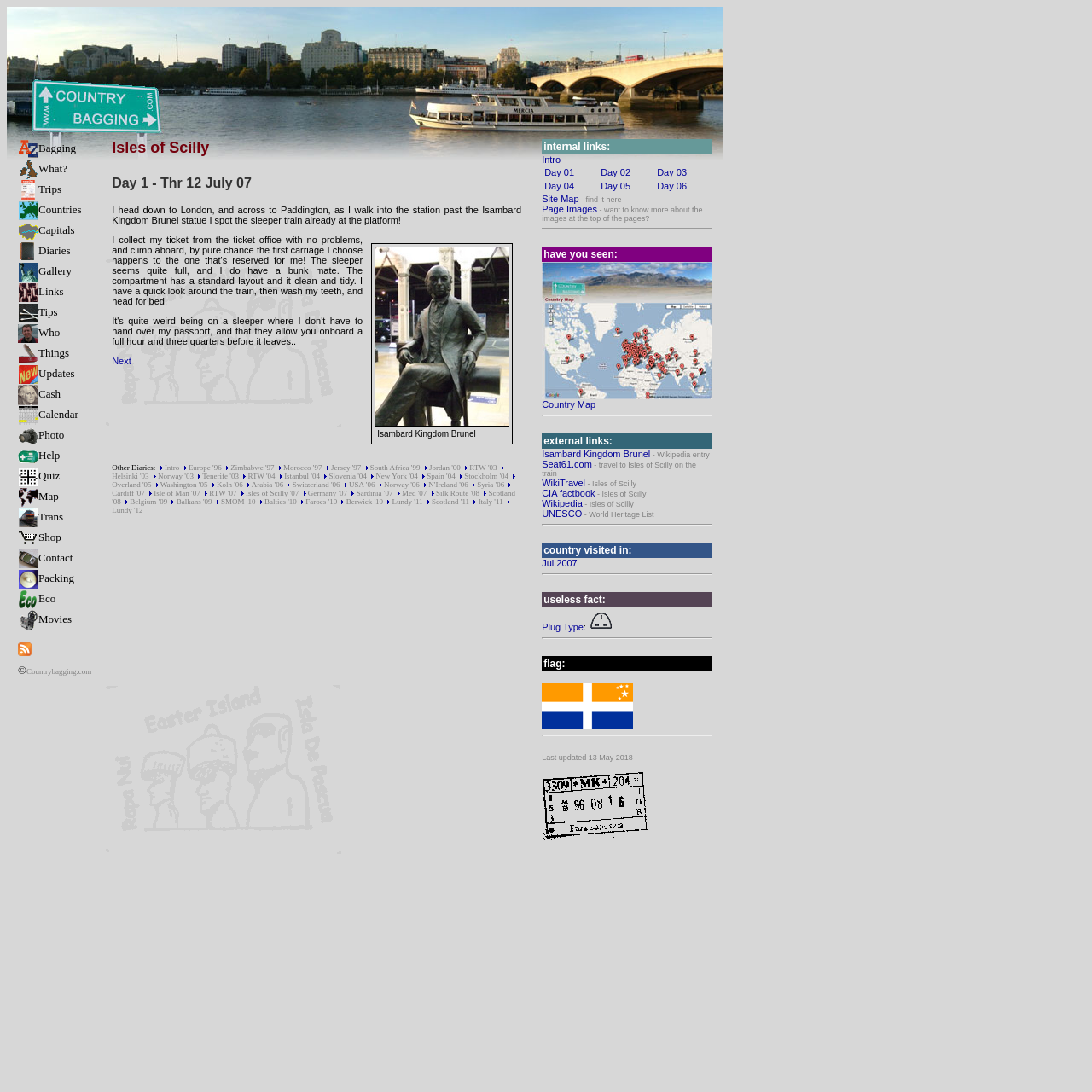Provide the bounding box coordinates of the HTML element described as: "New York '04". The bounding box coordinates should be four float numbers between 0 and 1, i.e., [left, top, right, bottom].

[0.342, 0.432, 0.383, 0.44]